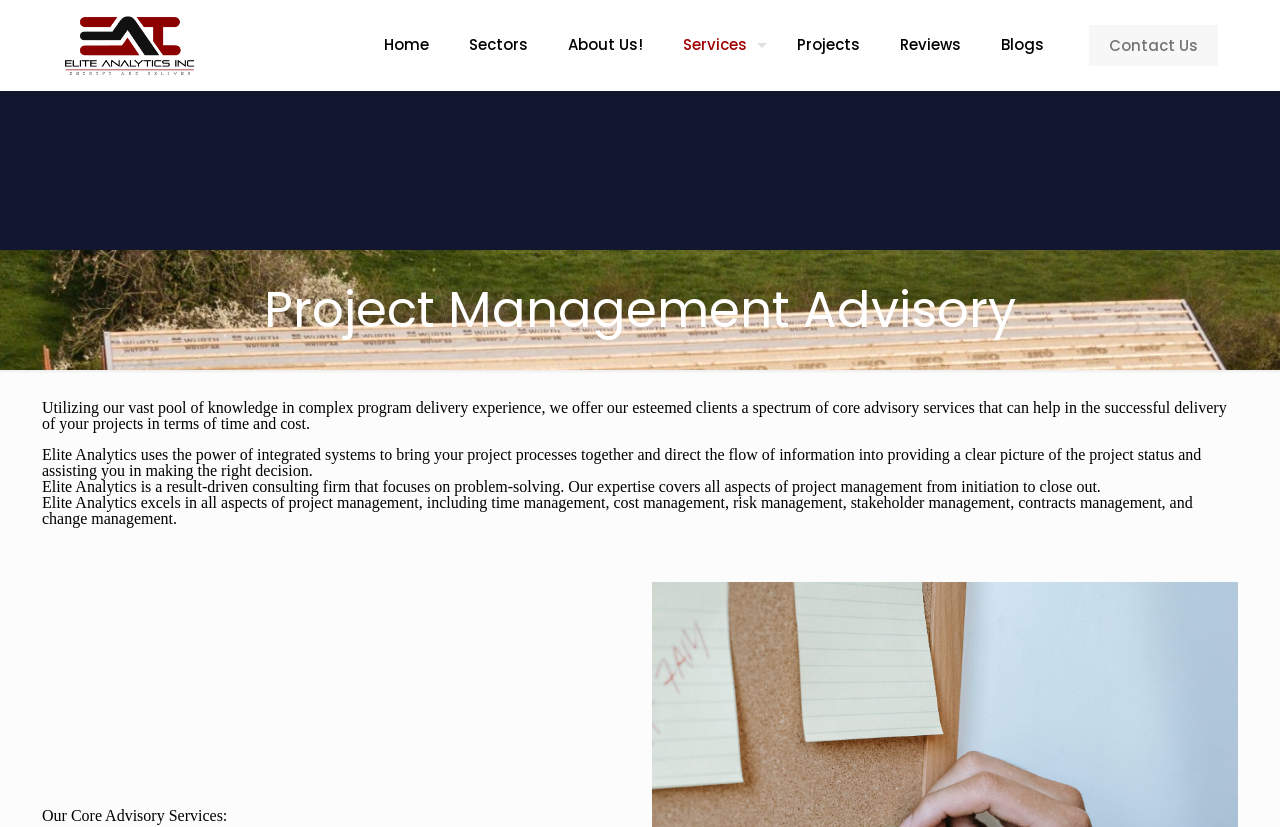Identify the bounding box coordinates of the specific part of the webpage to click to complete this instruction: "Click the Sectors link".

[0.351, 0.0, 0.428, 0.109]